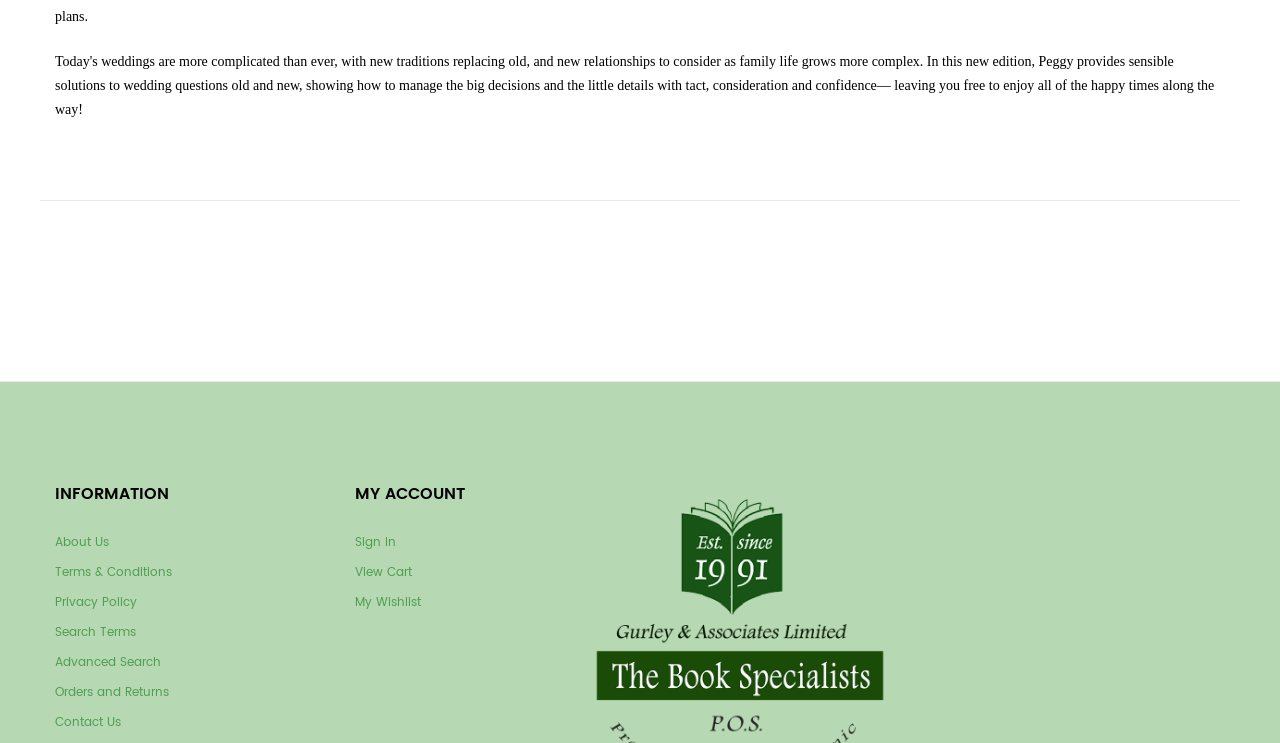Answer this question in one word or a short phrase: How many links are under the 'MY ACCOUNT' heading?

3